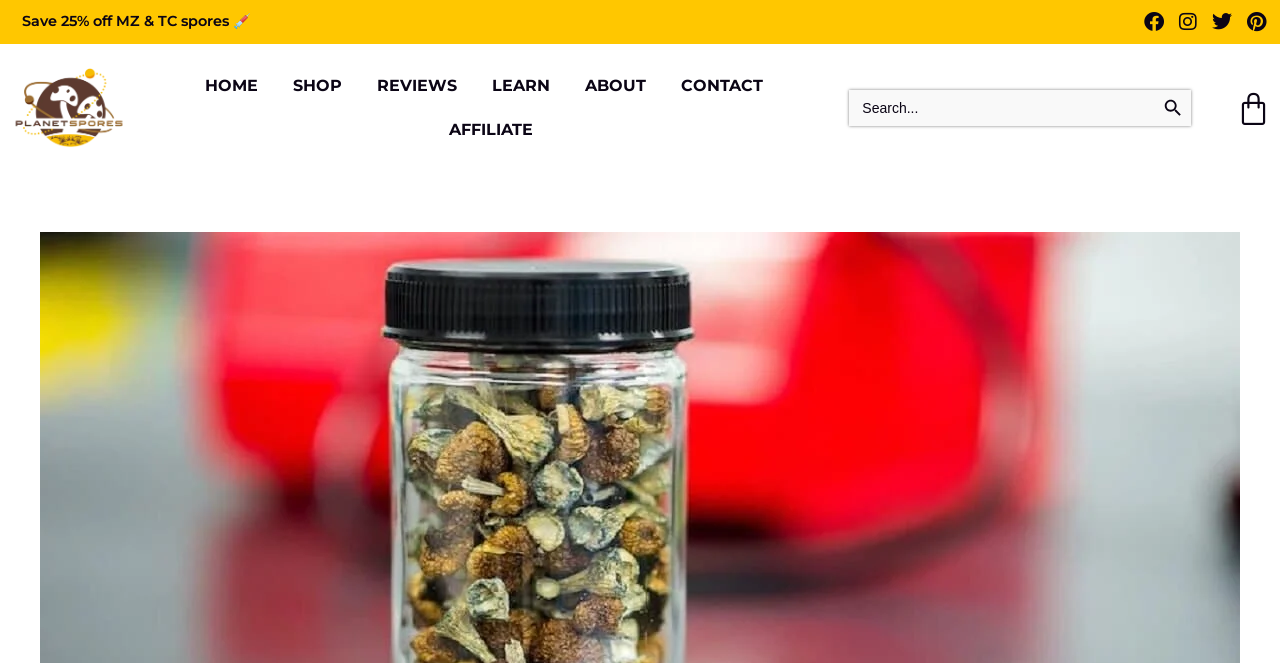Please identify the bounding box coordinates of where to click in order to follow the instruction: "Go to home page".

[0.152, 0.097, 0.209, 0.163]